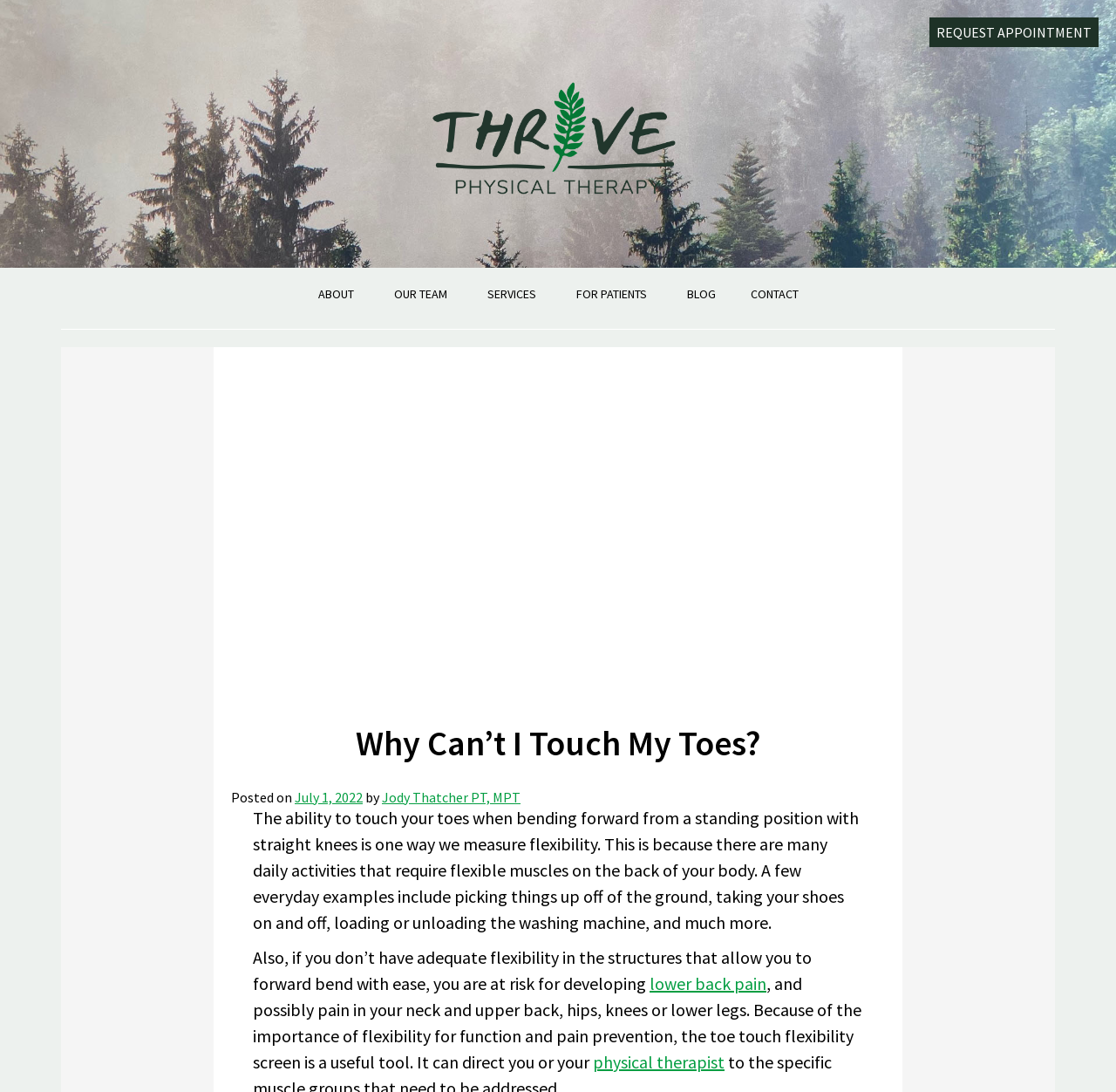Please specify the coordinates of the bounding box for the element that should be clicked to carry out this instruction: "Click the REQUEST APPOINTMENT link". The coordinates must be four float numbers between 0 and 1, formatted as [left, top, right, bottom].

[0.833, 0.016, 0.984, 0.043]